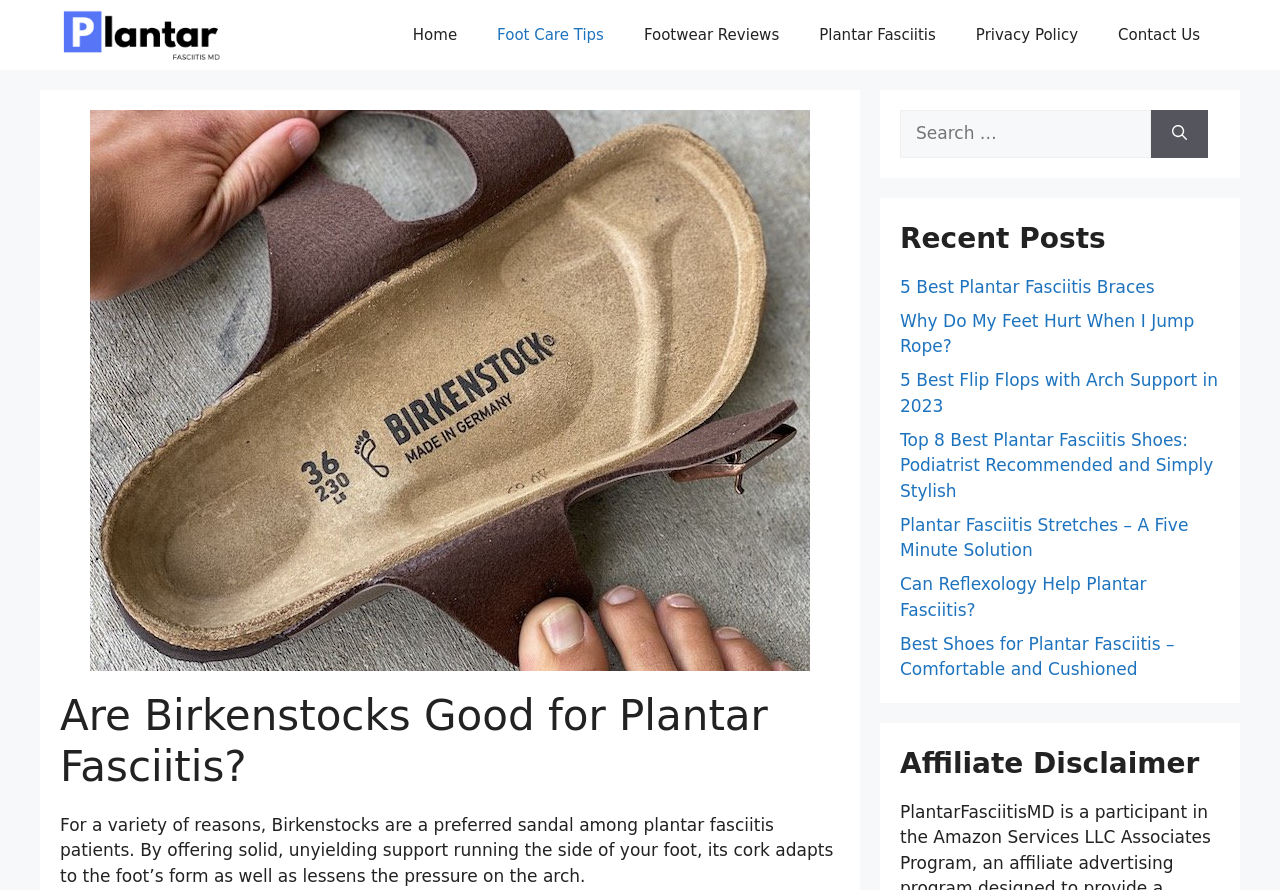Determine the bounding box coordinates in the format (top-left x, top-left y, bottom-right x, bottom-right y). Ensure all values are floating point numbers between 0 and 1. Identify the bounding box of the UI element described by: Home

[0.307, 0.0, 0.373, 0.079]